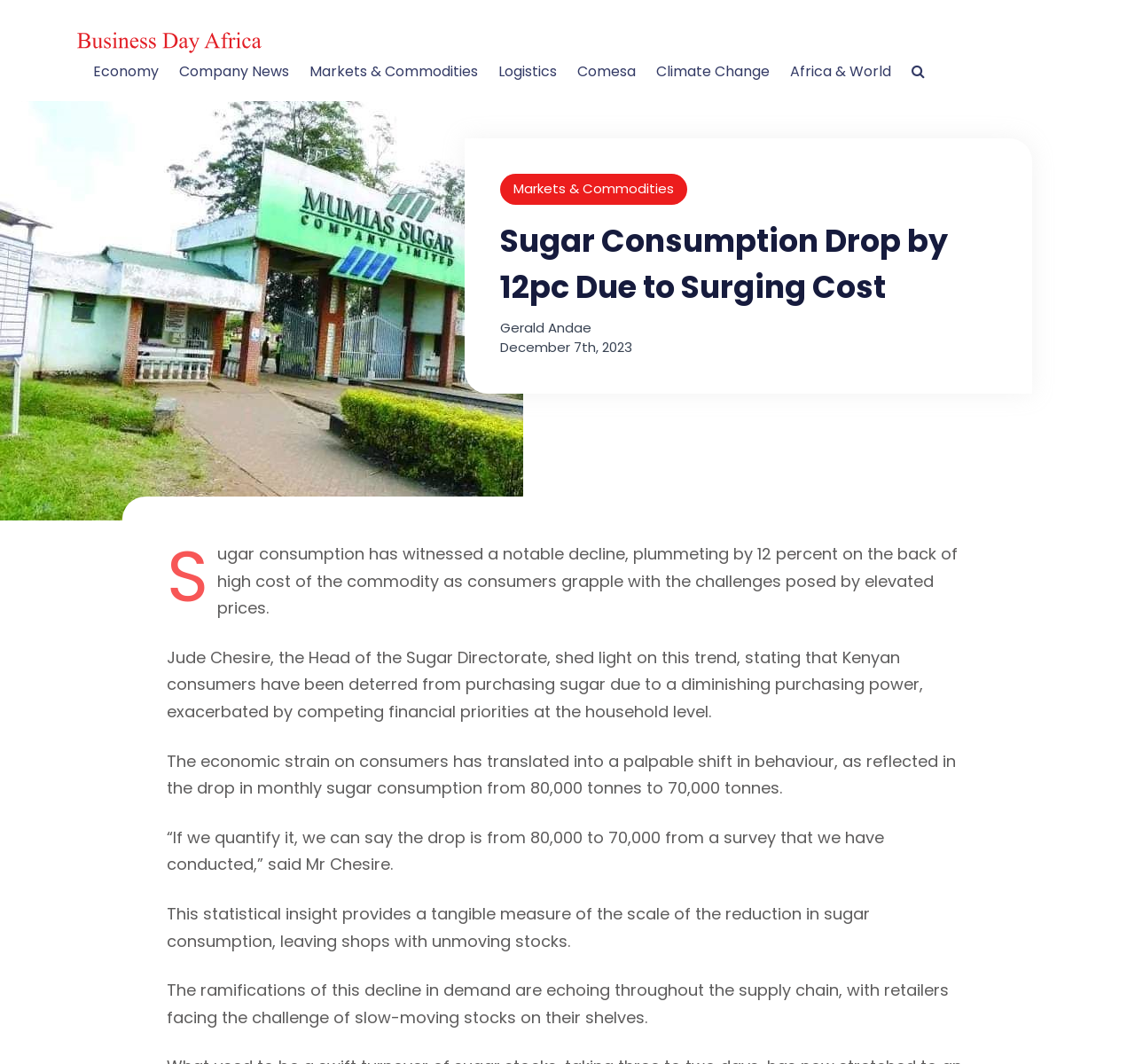Please identify the bounding box coordinates of the region to click in order to complete the task: "Click the 'Economy' link". The coordinates must be four float numbers between 0 and 1, specified as [left, top, right, bottom].

[0.082, 0.058, 0.14, 0.077]